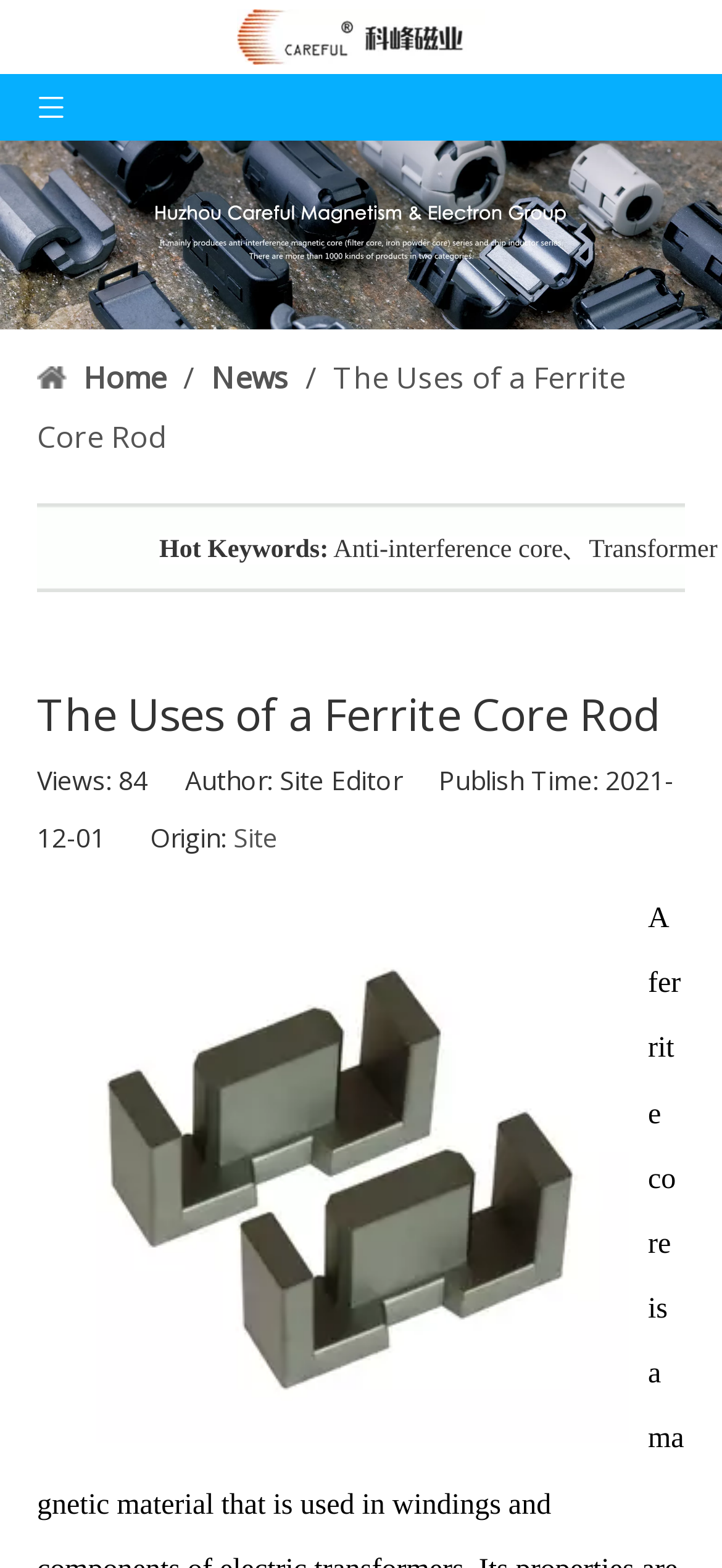Provide the bounding box coordinates of the HTML element this sentence describes: "Site". The bounding box coordinates consist of four float numbers between 0 and 1, i.e., [left, top, right, bottom].

[0.323, 0.523, 0.385, 0.545]